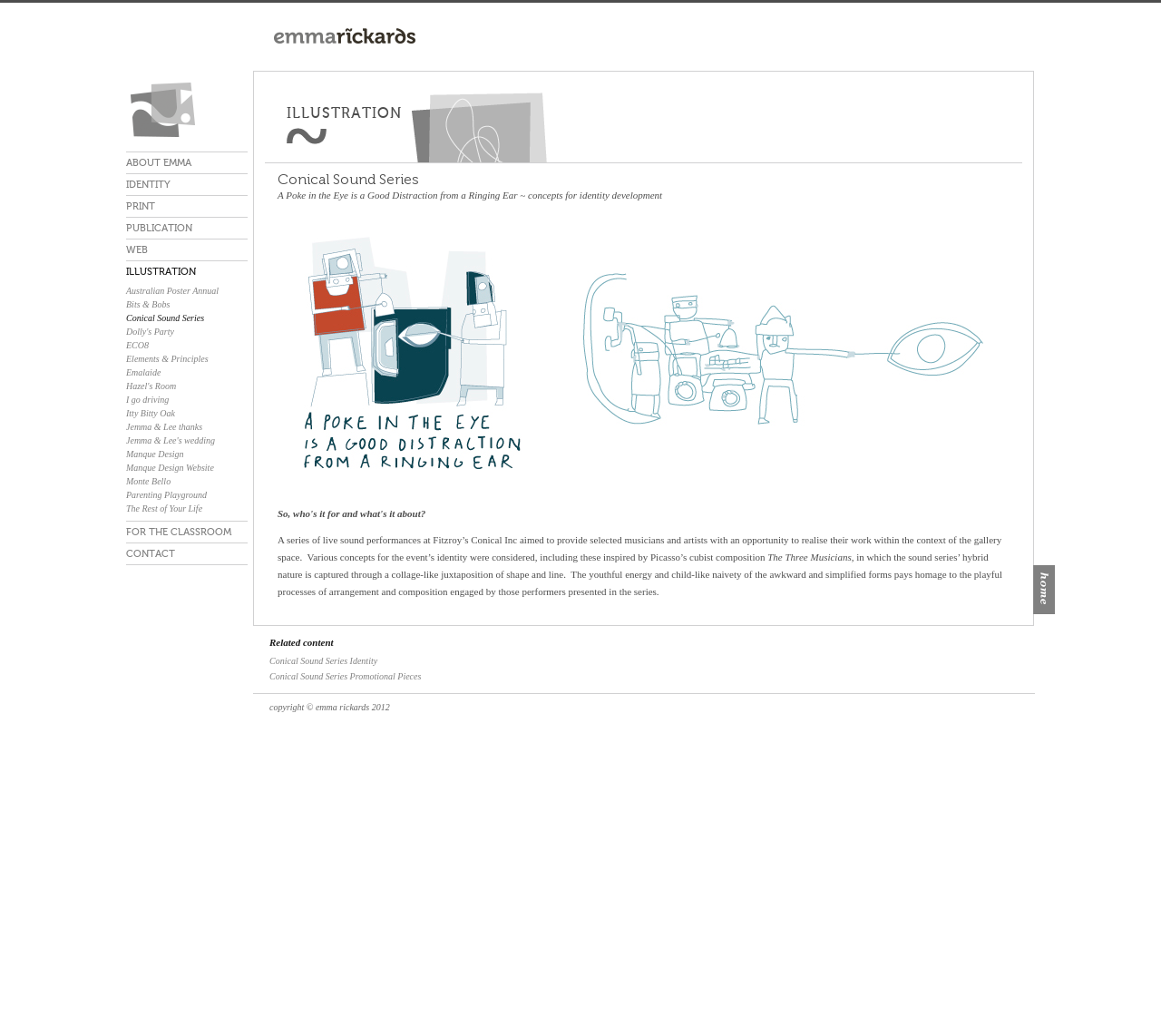What type of work is Emma Rickards involved in?
Based on the screenshot, answer the question with a single word or phrase.

Illustration and design